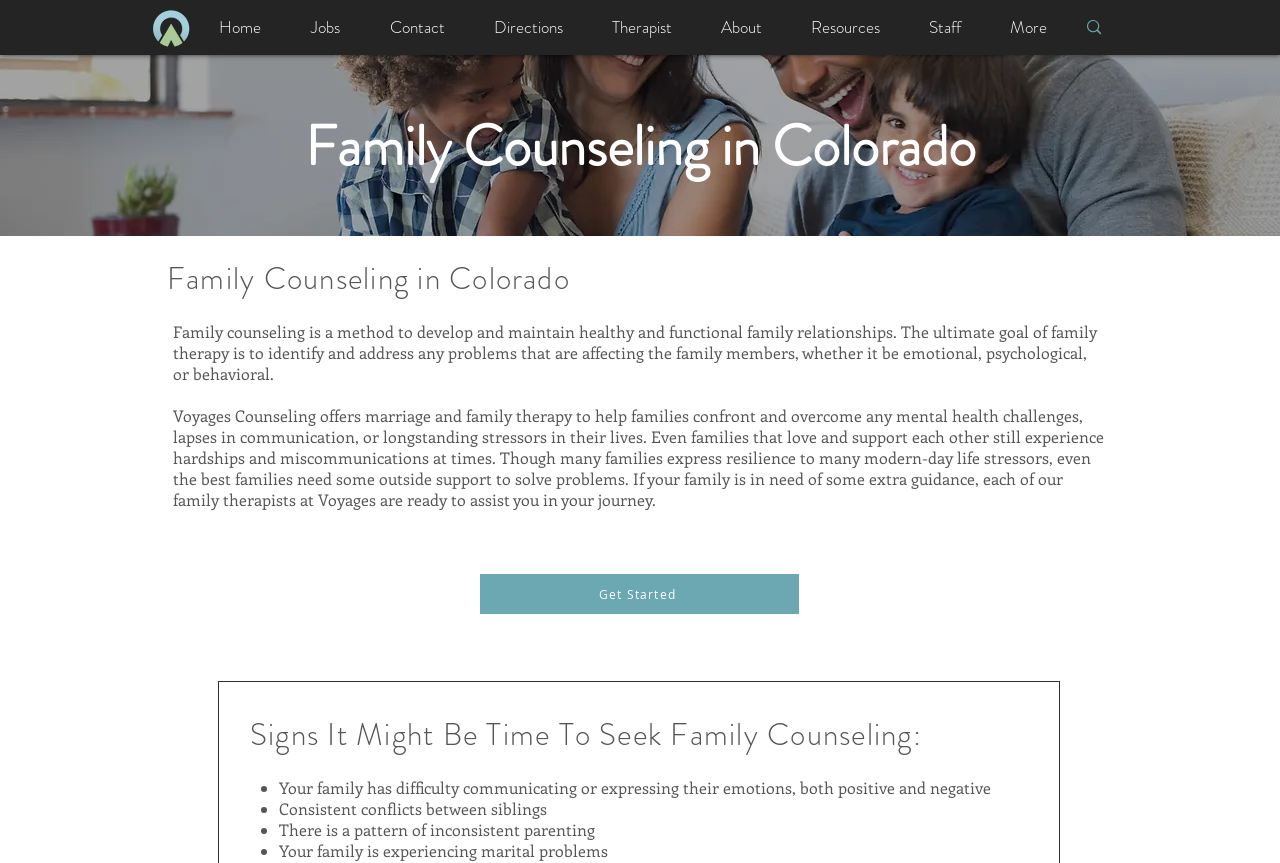Indicate the bounding box coordinates of the clickable region to achieve the following instruction: "Learn more about family counseling."

[0.13, 0.297, 0.445, 0.346]